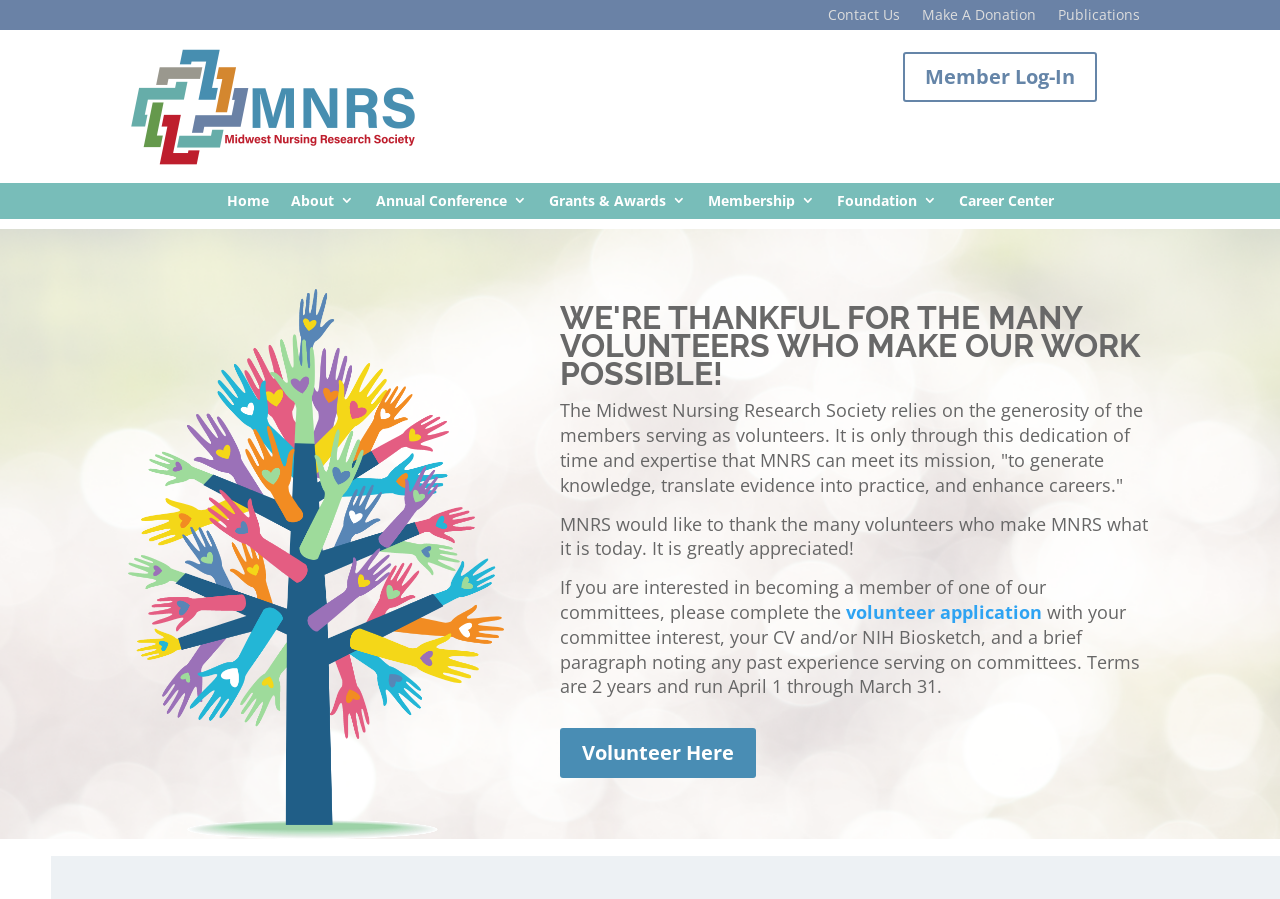Pinpoint the bounding box coordinates of the element you need to click to execute the following instruction: "Apply to volunteer". The bounding box should be represented by four float numbers between 0 and 1, in the format [left, top, right, bottom].

[0.438, 0.81, 0.591, 0.866]